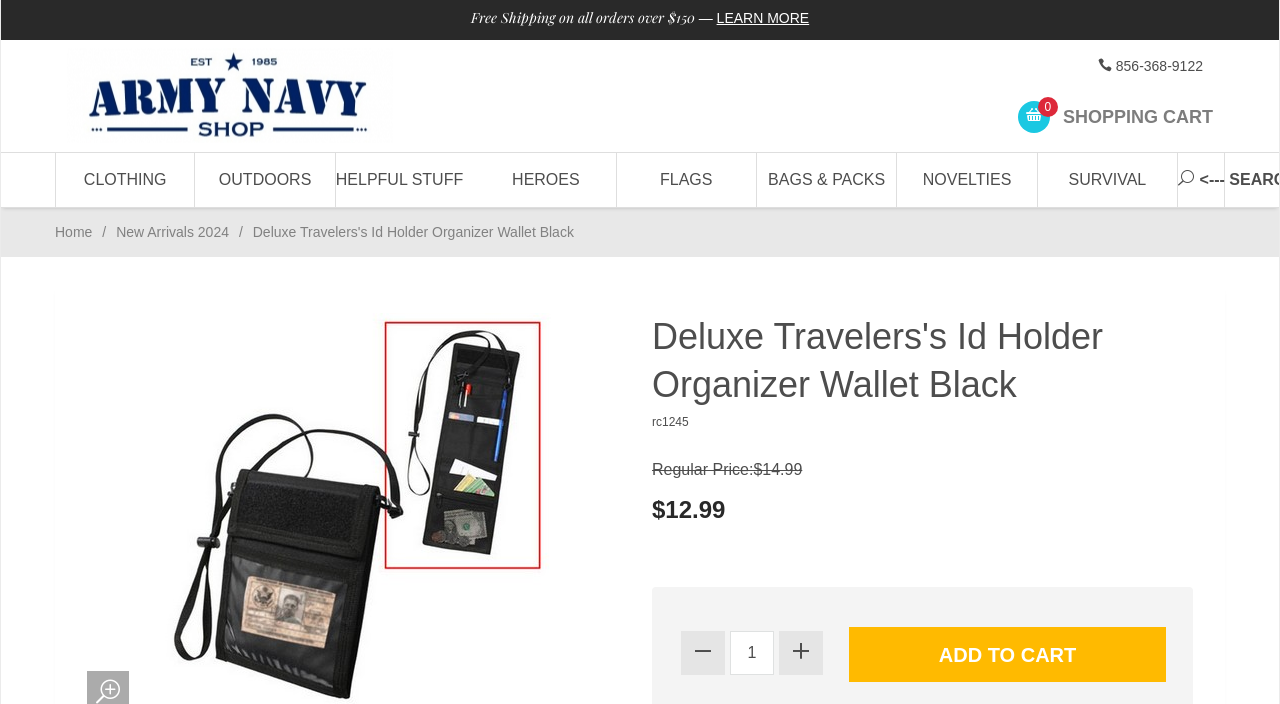Provide an in-depth caption for the webpage.

This webpage is an e-commerce product page for the "Deluxe Travelers's ID Holder Organizer Wallet Black" from the Army Navy Shop. At the top left, there is a link to the shop's homepage, accompanied by an image of the shop's logo. Below this, there are several links to different categories, including "CLOTHING", "OUTDOORS", "HEROES", "FLAGS", "BAGS & PACKS", "NOVELTIES", and "SURVIVAL". 

On the top right, there is a phone number "856-368-9122" and a link to the shopping cart. Above the product information, there is a promotional message "Free Shipping on all orders over $150 —" with a "LEARN MORE" link next to it.

The product information section is centered on the page, with the product title "Deluxe Travelers's Id Holder Organizer Wallet Black" in a large font. Below the title, there is a product code "rc1245" and a price comparison section, showing the regular price of $14.99 and the discounted price of $12.99. 

Underneath the price section, there is a quantity textbox and an "Add to Cart" button. The button is prominent, with the text "ADD TO CART" in a larger font.